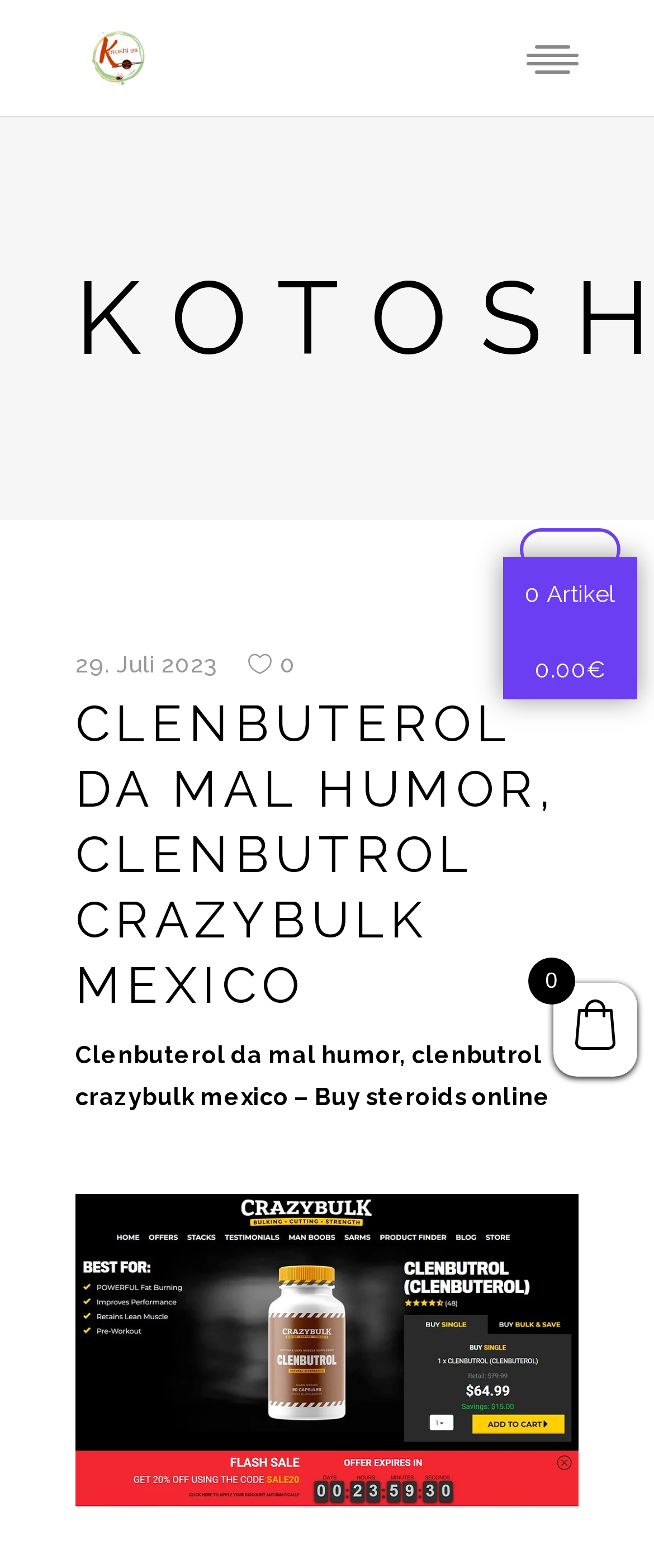Provide the bounding box coordinates of the HTML element described as: "29. Juli 2023". The bounding box coordinates should be four float numbers between 0 and 1, i.e., [left, top, right, bottom].

[0.115, 0.415, 0.333, 0.432]